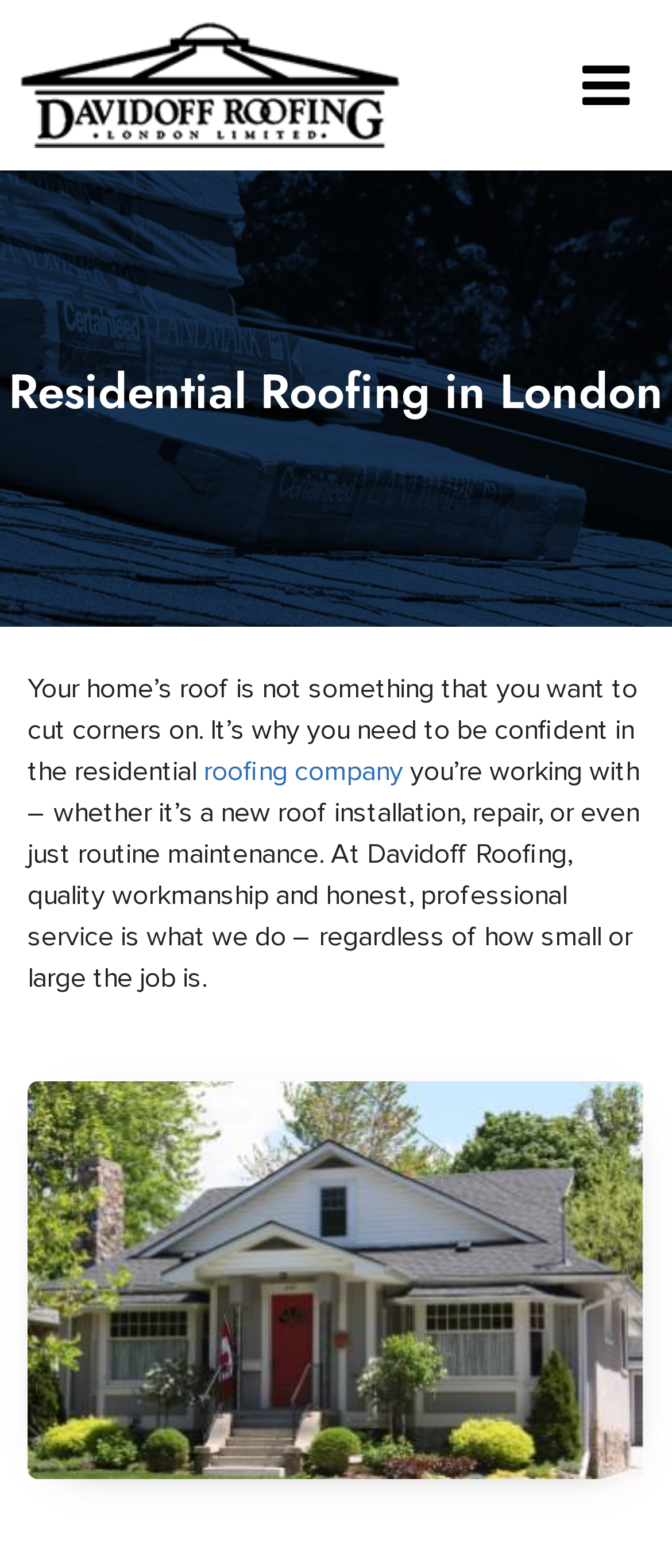What is the topic of the text in the main section?
Make sure to answer the question with a detailed and comprehensive explanation.

The topic of the text in the main section can be determined by reading the text, which talks about the importance of choosing a reliable roofing company for residential roofing needs, and how Davidoff Roofing provides quality workmanship and honest, professional service.